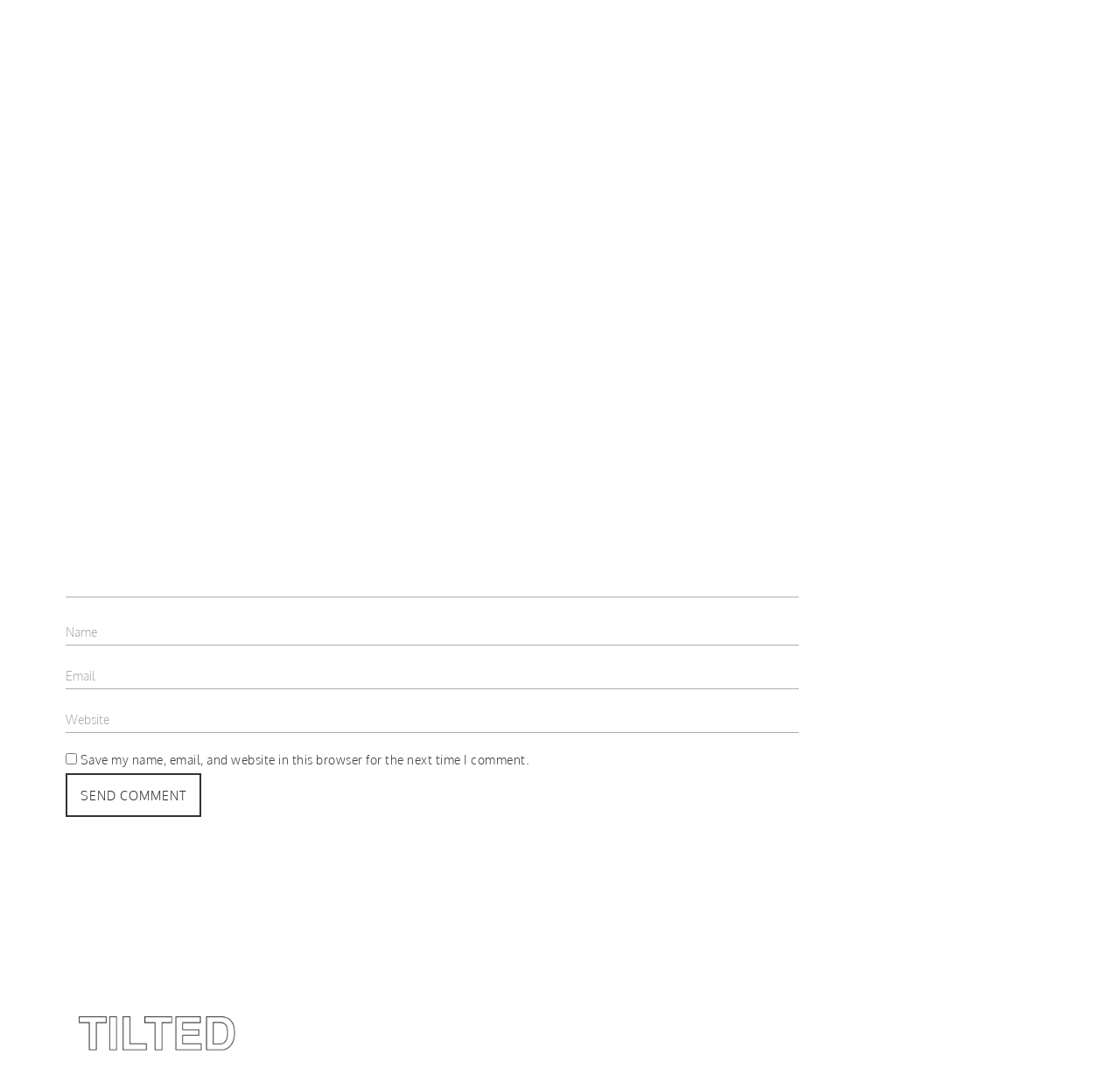What is the name of the website or blog?
Provide a one-word or short-phrase answer based on the image.

Tilted.Style